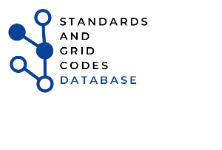Respond to the question below with a single word or phrase:
What font style is used for the text?

Bold, modern